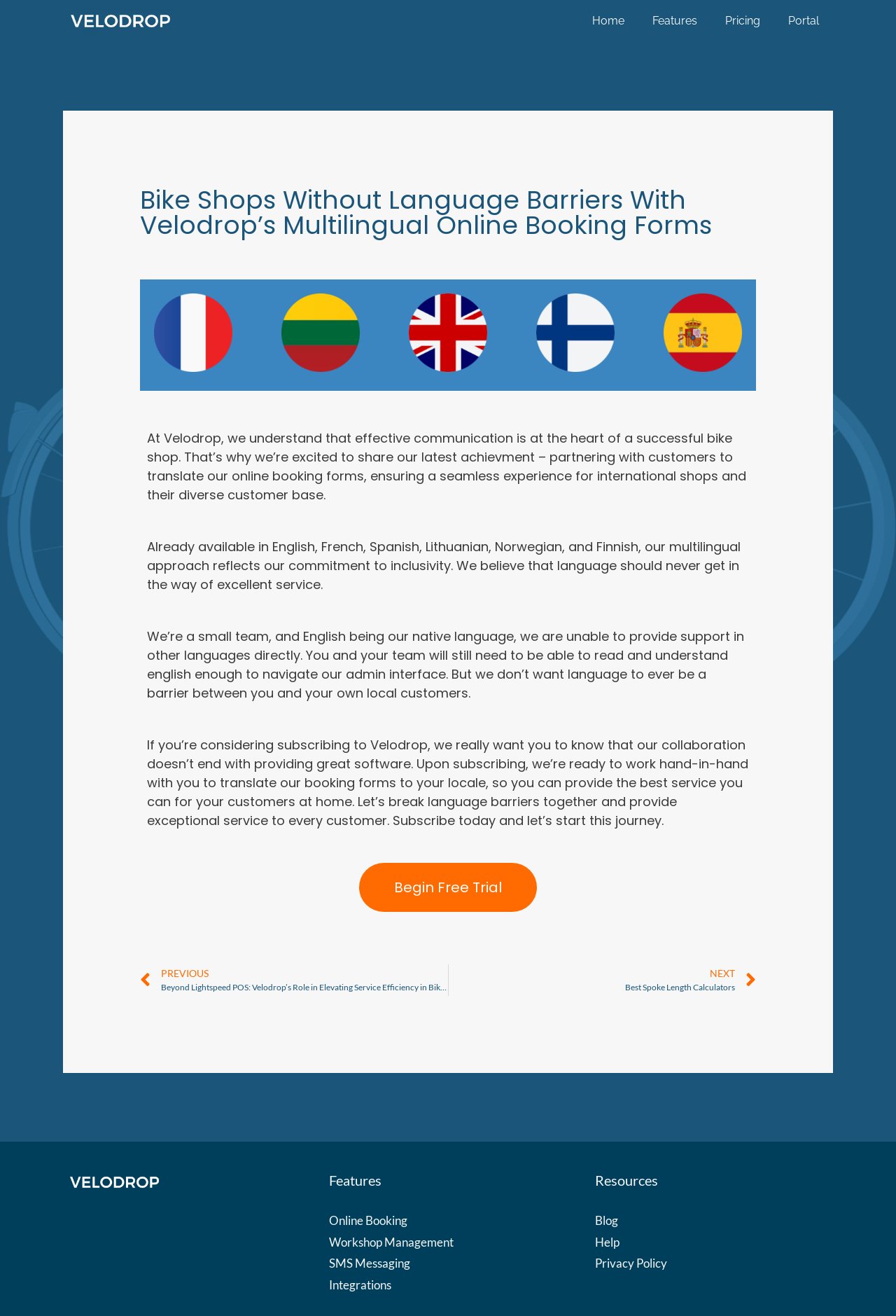Answer the following query concisely with a single word or phrase:
What is the call-to-action on the webpage?

Subscribe today